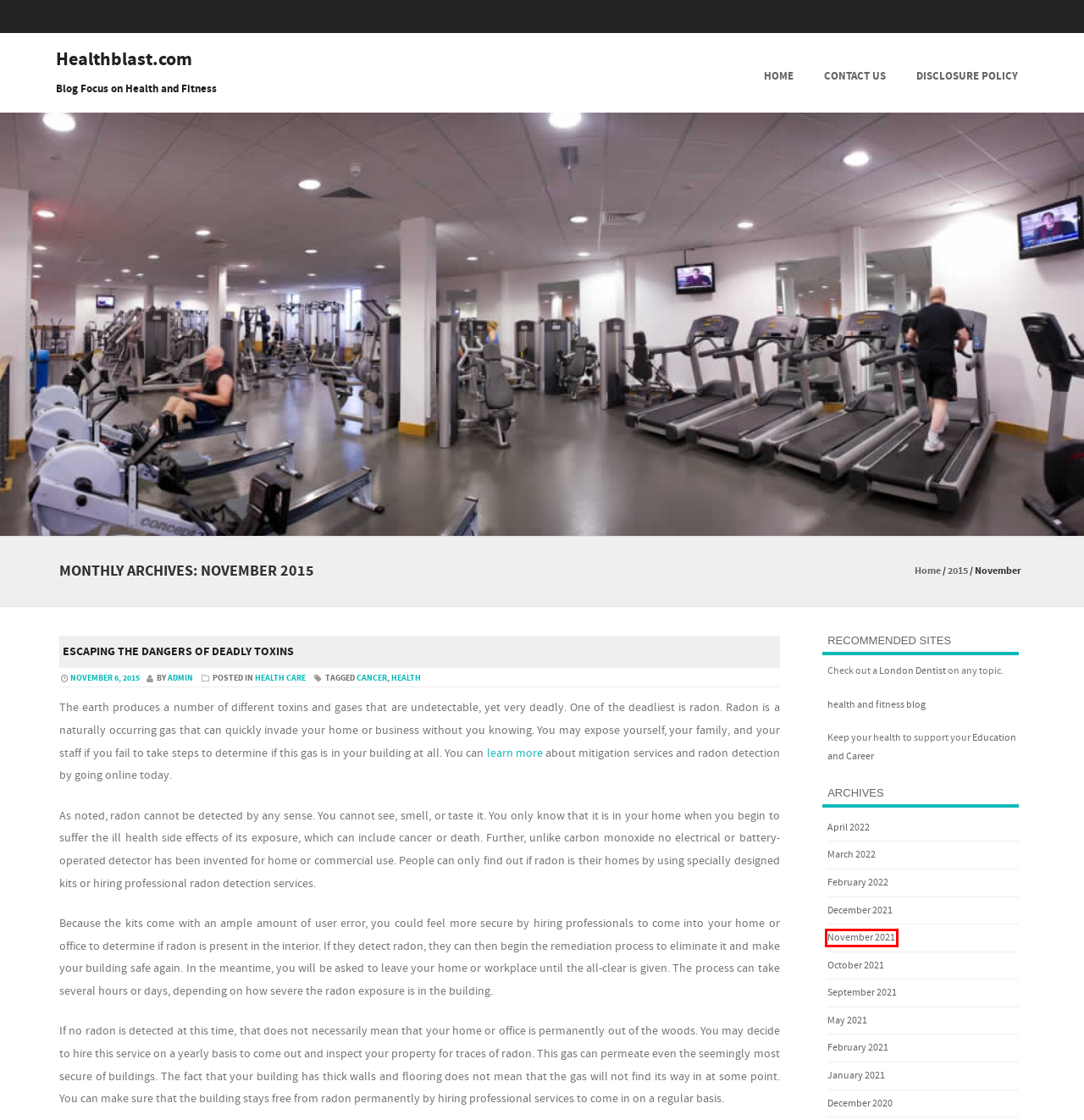You are provided with a screenshot of a webpage where a red rectangle bounding box surrounds an element. Choose the description that best matches the new webpage after clicking the element in the red bounding box. Here are the choices:
A. Disclosure Policy | Healthblast.com
B. October, 2021 | Healthblast.com
C. January, 2021 | Healthblast.com
D. mwaves.org
E. February, 2021 | Healthblast.com
F. Award-Winning Dentist In London | Smile Cliniq
G. Healthblast.com
H. November, 2021 | Healthblast.com

H